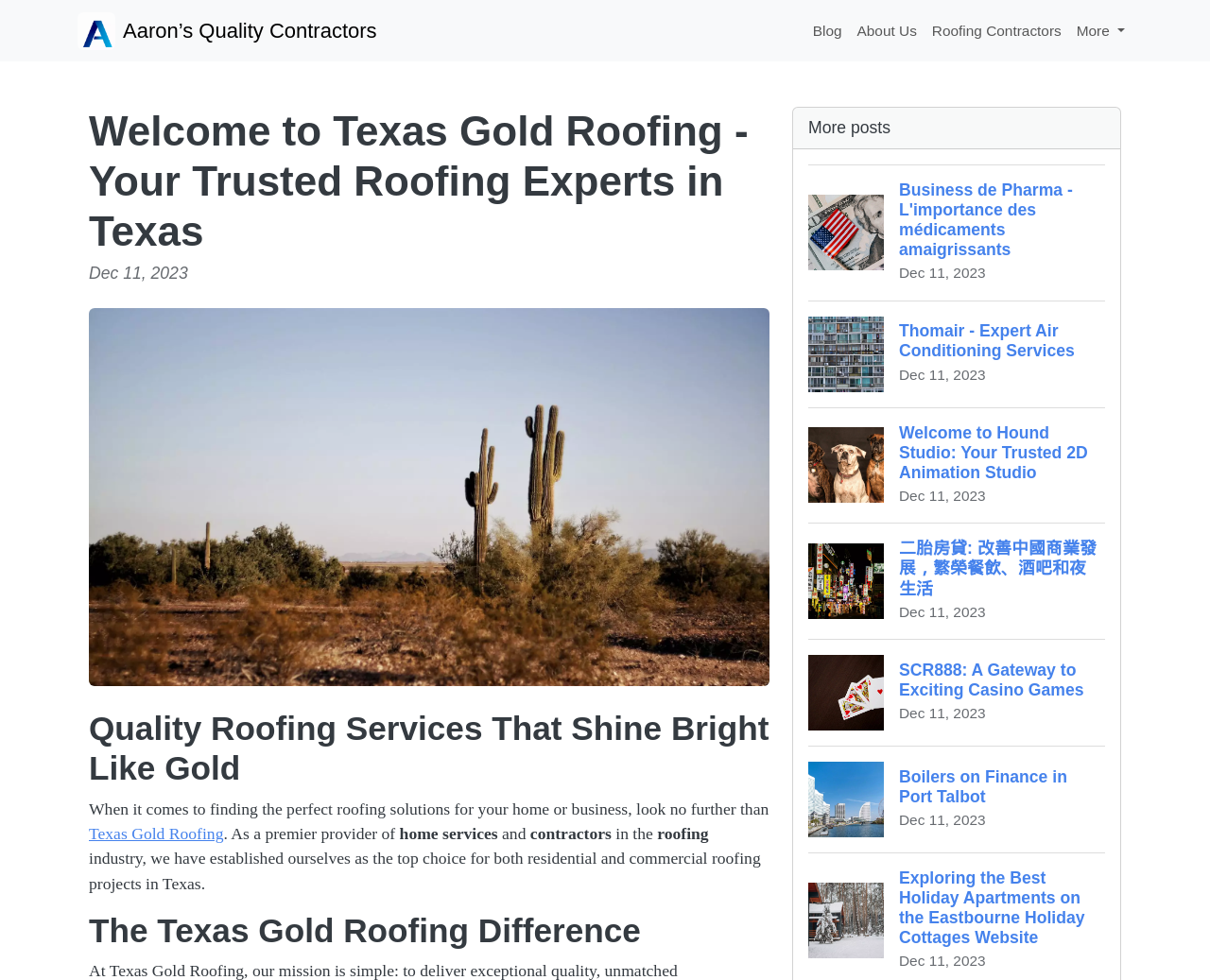Generate a thorough caption that explains the contents of the webpage.

The webpage is about Texas Gold Roofing, a leading company offering unmatched roofing services in Texas. At the top left corner, there is a logo of Aaron's Quality Contractors. To the right of the logo, there are several links, including "Blog", "About Us", "Roofing Contractors", and a "More" button that expands to reveal more content.

Below the top navigation bar, there is a header section with a heading that reads "Welcome to Texas Gold Roofing - Your Trusted Roofing Experts in Texas". Next to the heading, there is a date "Dec 11, 2023". Below the header, there is a figure with an image.

The main content section starts with a heading that reads "Quality Roofing Services That Shine Bright Like Gold". Below the heading, there is a paragraph of text that describes the company's services, mentioning that they are a premier provider of home services and contractors in the roofing industry.

Further down, there is a section with a heading that reads "The Texas Gold Roofing Difference". Below this section, there are several links to blog posts, each with an image, heading, and date. The posts are titled "Business de Pharma - L'importance des médicaments amaigrissants", "Thomair - Expert Air Conditioning Services", "Welcome to Hound Studio: Your Trusted 2D Animation Studio", "二胎房貸: 改善中國商業發展，繁榮餐飲、酒吧和夜生活", "SCR888: A Gateway to Exciting Casino Games", "Boilers on Finance in Port Talbot", and "Exploring the Best Holiday Apartments on the Eastbourne Holiday Cottages Website".